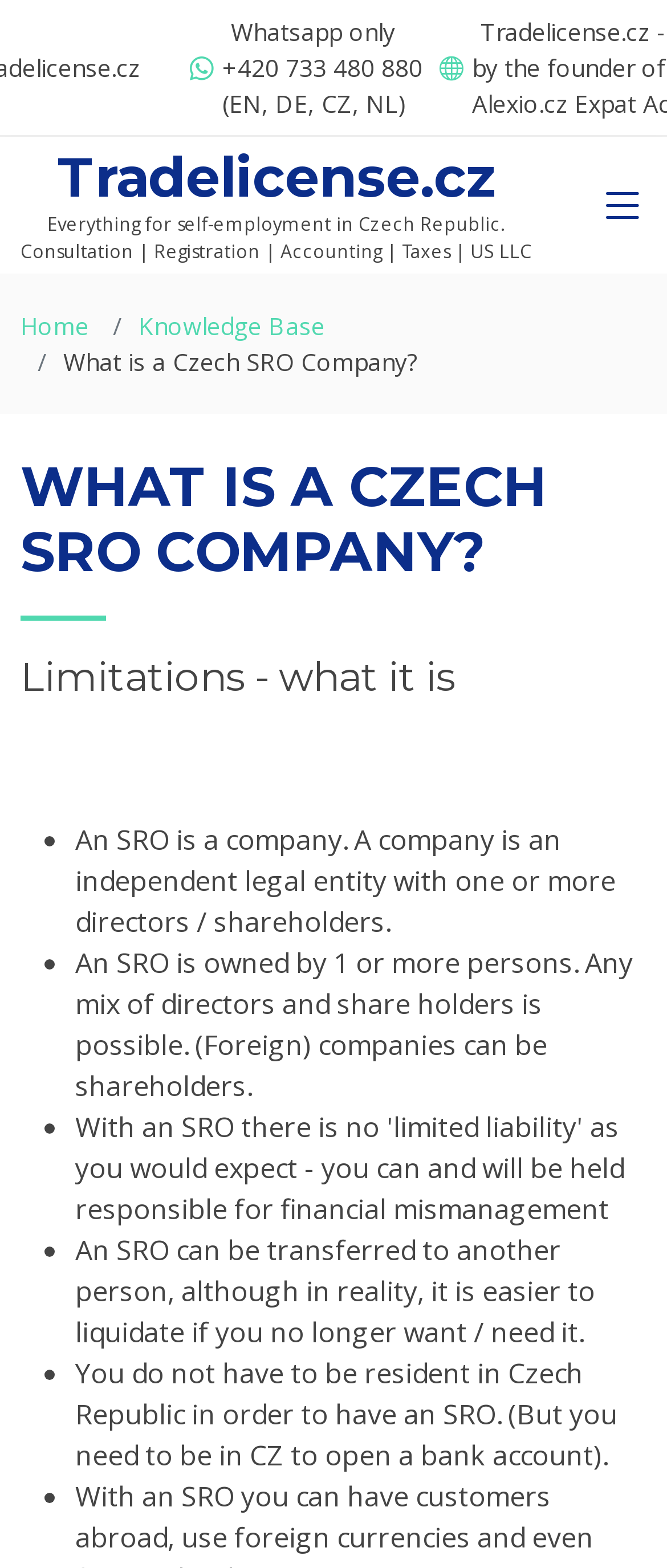Identify and provide the bounding box for the element described by: "Tradelicense.cz".

[0.086, 0.091, 0.742, 0.134]